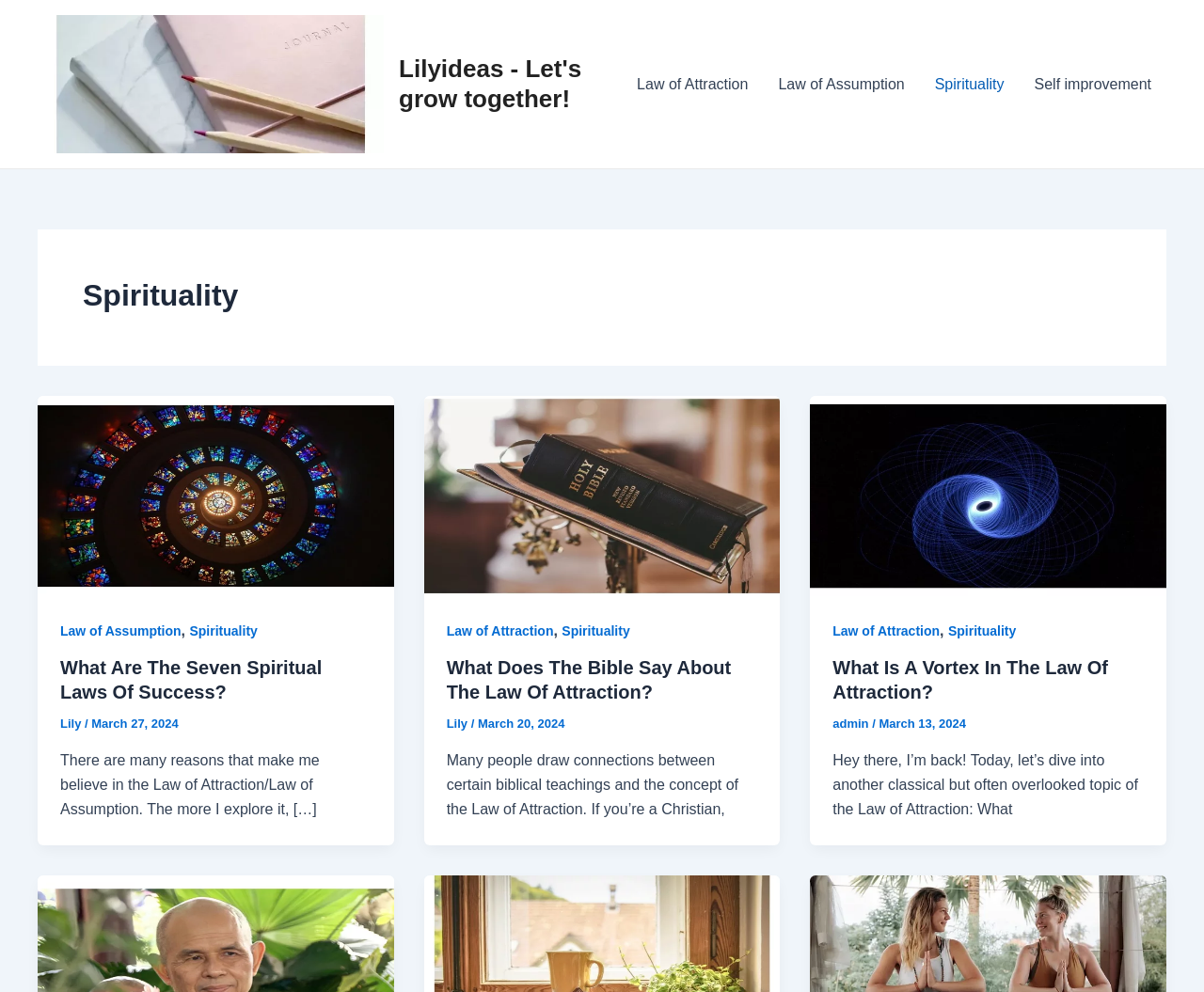Locate the bounding box coordinates of the clickable region necessary to complete the following instruction: "Learn how to clear negative energy from home". Provide the coordinates in the format of four float numbers between 0 and 1, i.e., [left, top, right, bottom].

[0.352, 0.974, 0.648, 0.99]